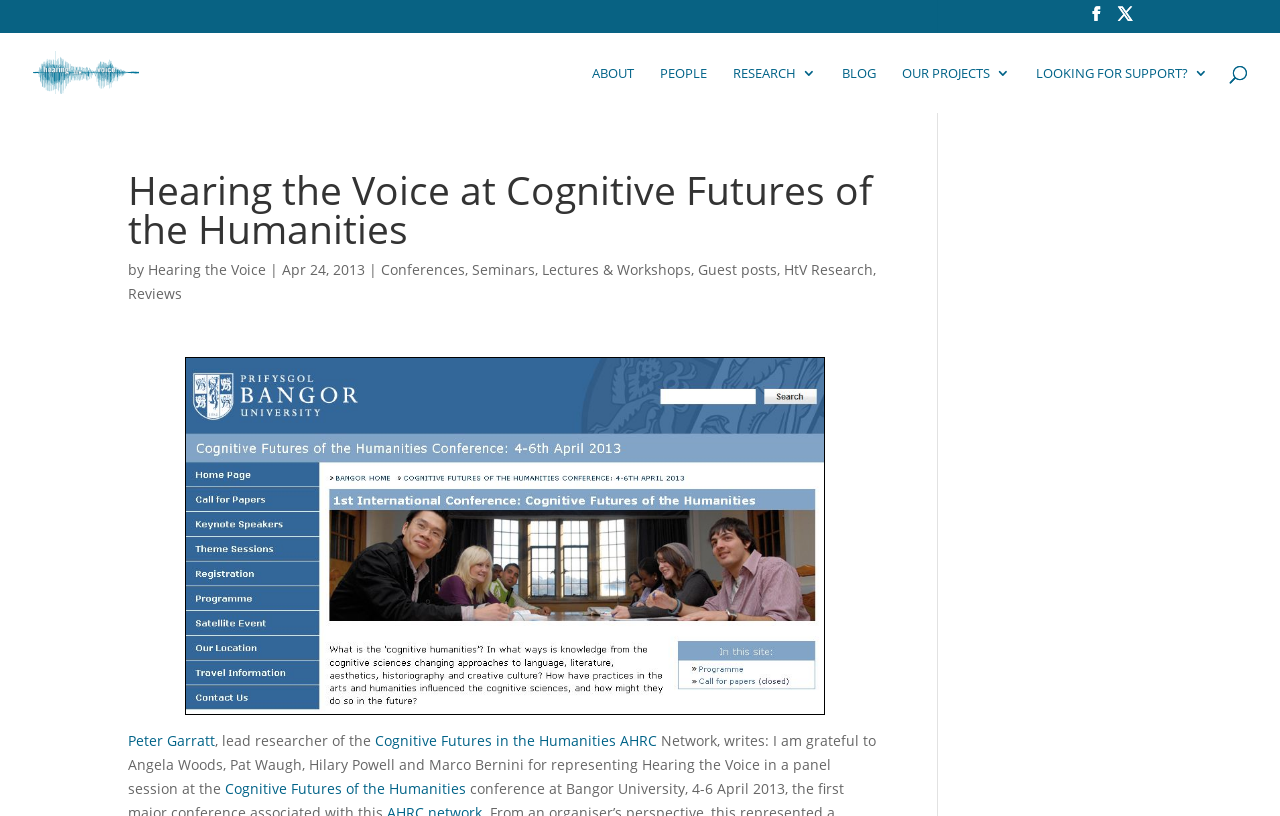Please answer the following question using a single word or phrase: 
Who is the lead researcher of the Cognitive Futures in the Humanities AHRC Network?

Peter Garratt